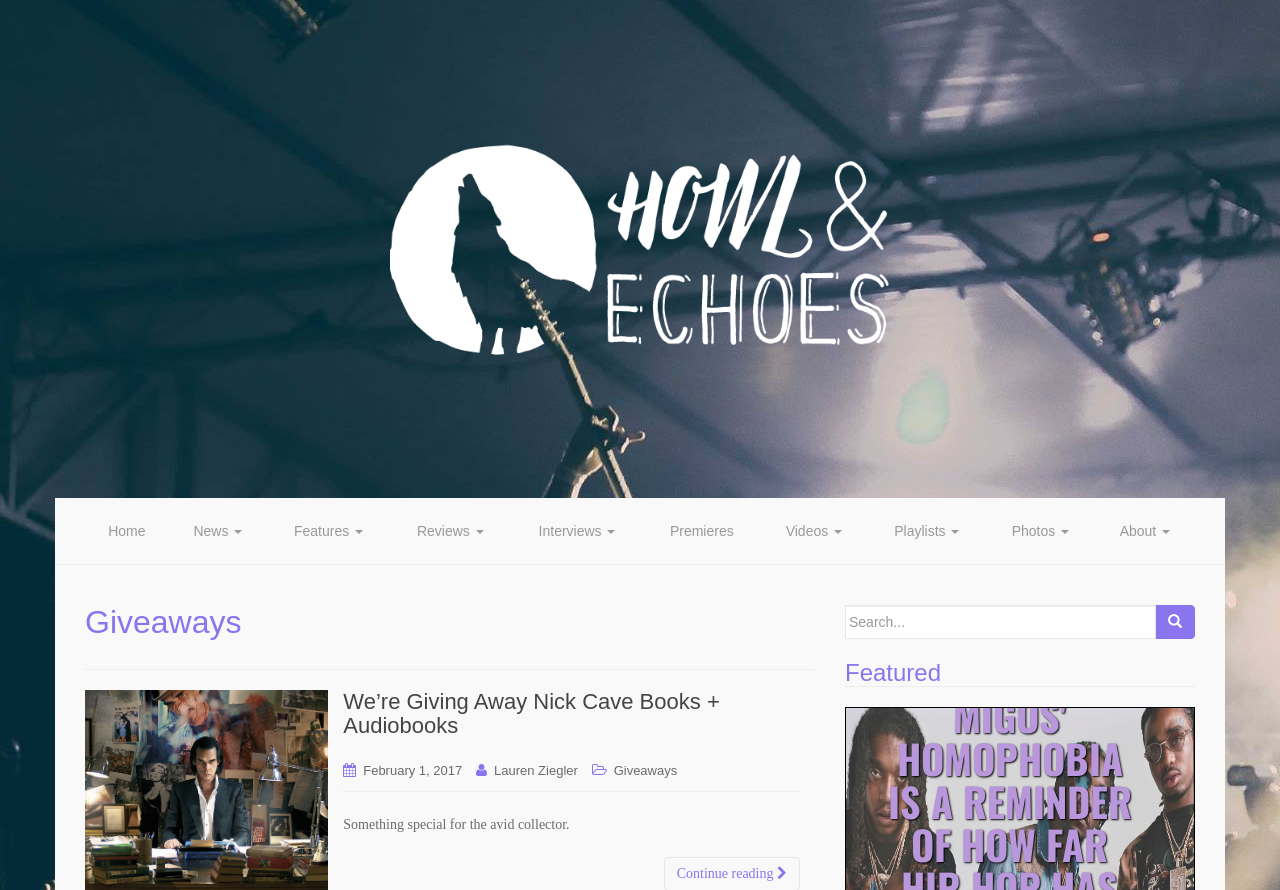Determine the bounding box of the UI component based on this description: "News". The bounding box coordinates should be four float values between 0 and 1, i.e., [left, top, right, bottom].

[0.132, 0.56, 0.209, 0.634]